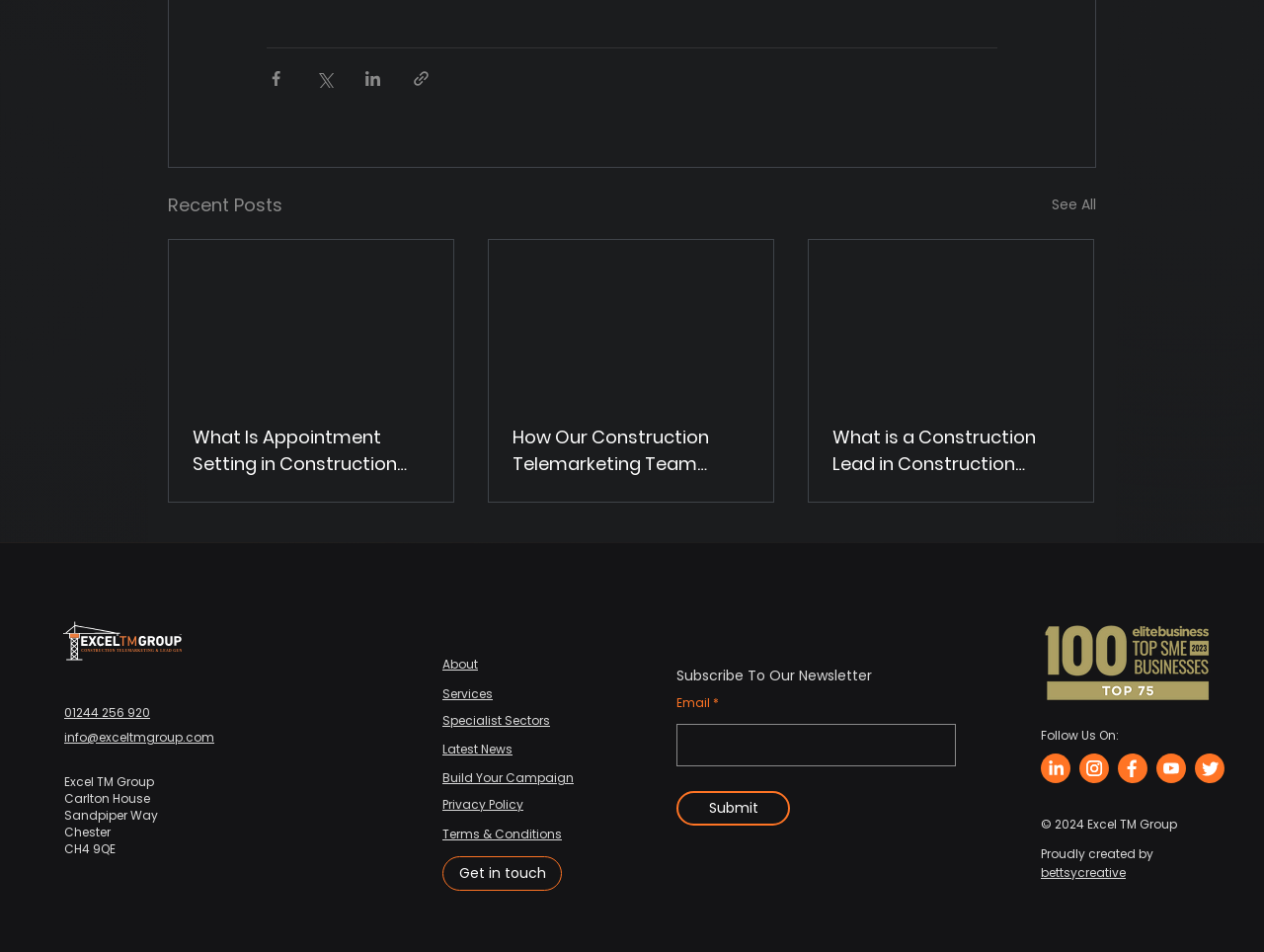Provide a one-word or brief phrase answer to the question:
What is the phone number listed on the webpage?

01244 256 920